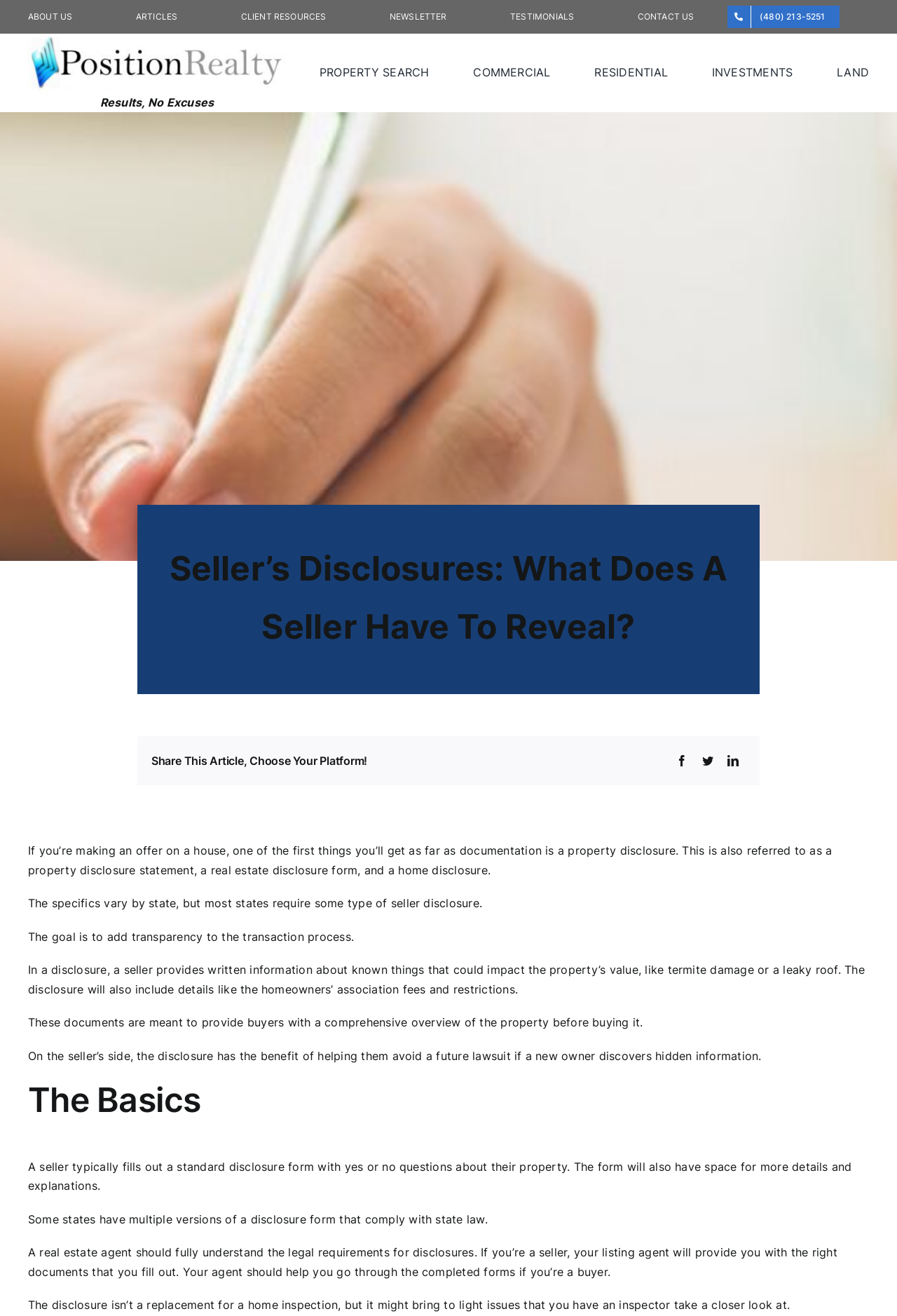Consider the image and give a detailed and elaborate answer to the question: 
Who helps a seller fill out a disclosure form?

According to the webpage, a real estate agent should fully understand the legal requirements for disclosures and help a seller fill out the right documents, and also help a buyer go through the completed forms.